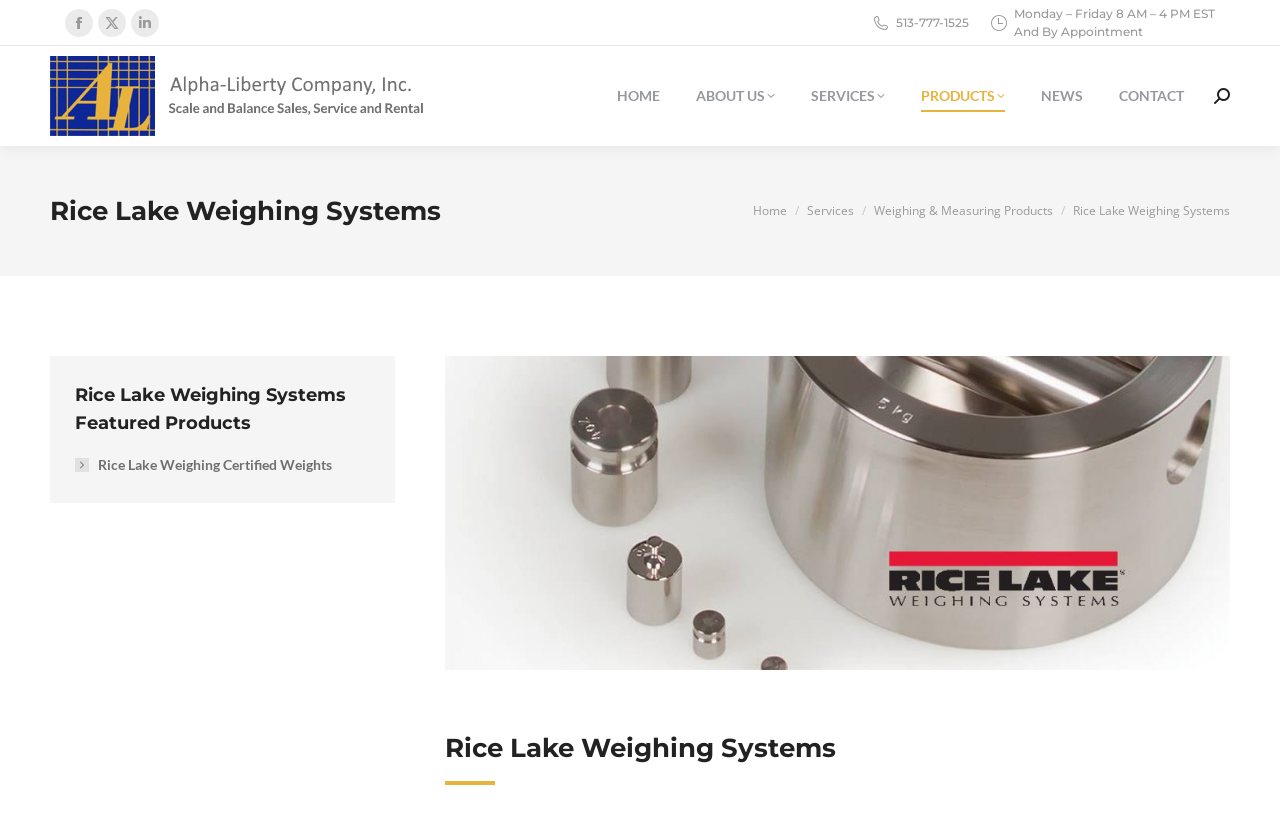Please find the bounding box coordinates of the element's region to be clicked to carry out this instruction: "Go to HOME page".

[0.482, 0.068, 0.516, 0.165]